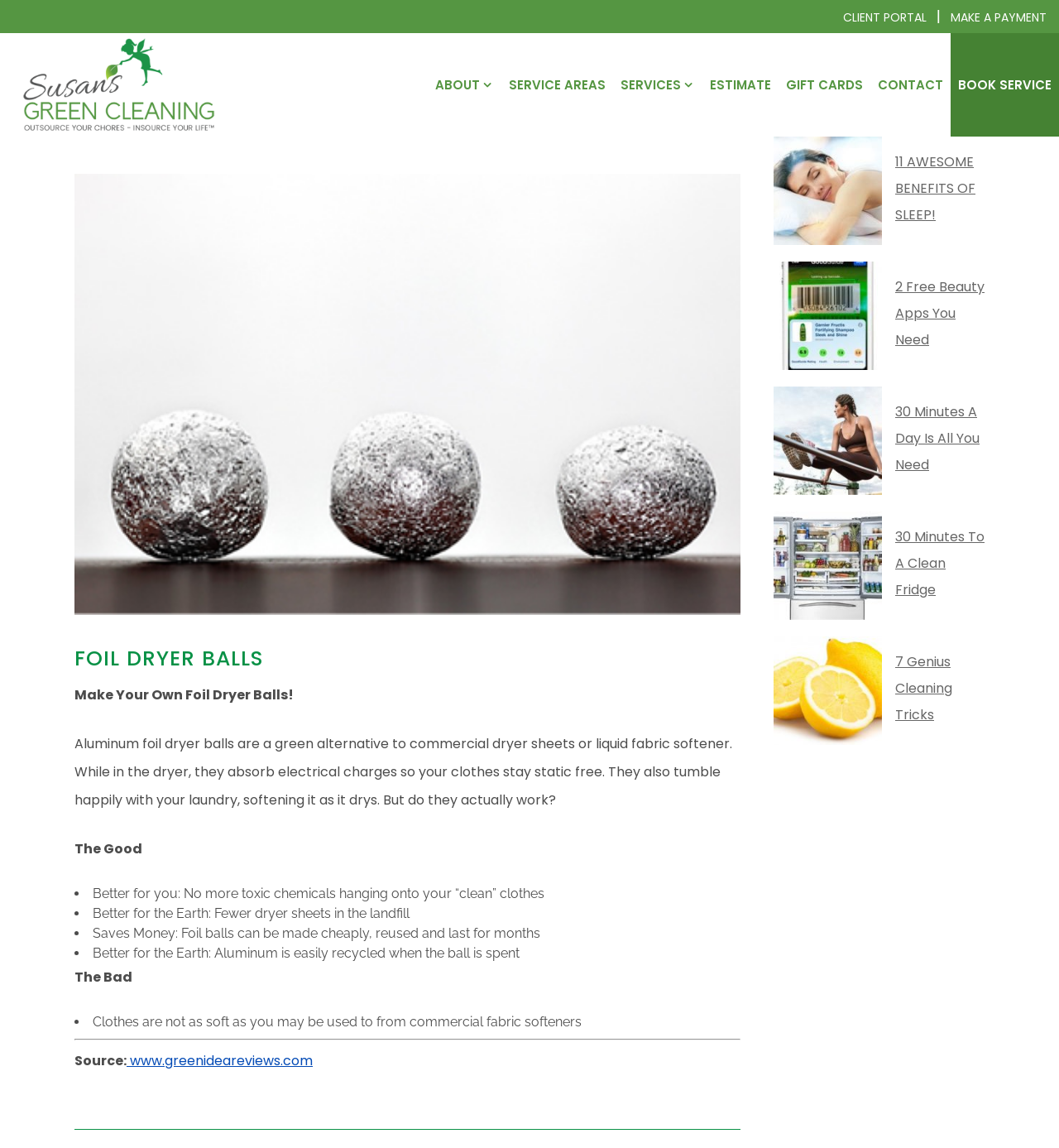Identify the bounding box for the UI element that is described as follows: "ABOUT".

[0.404, 0.029, 0.473, 0.119]